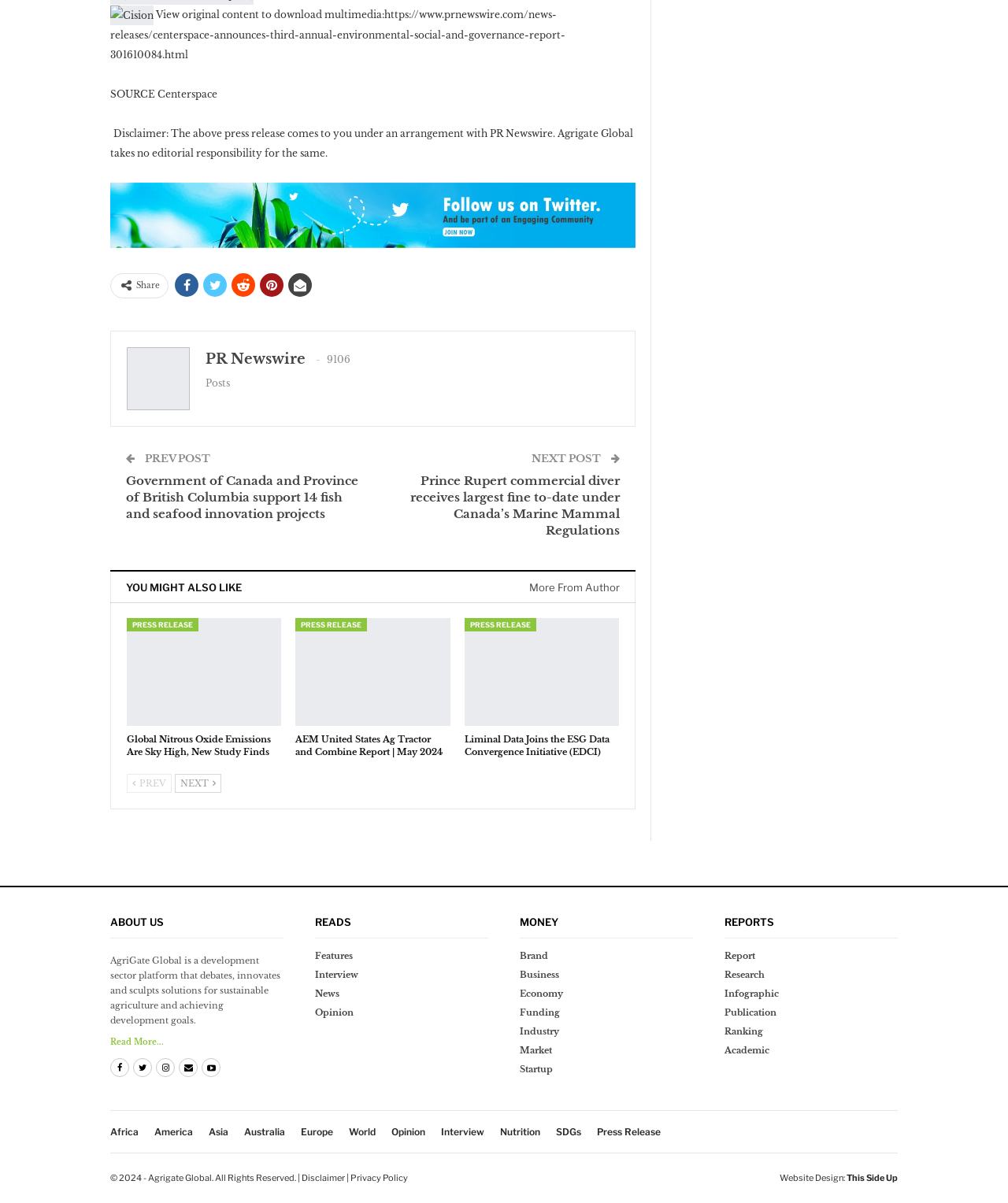Could you provide the bounding box coordinates for the portion of the screen to click to complete this instruction: "Go to previous post"?

[0.126, 0.375, 0.209, 0.387]